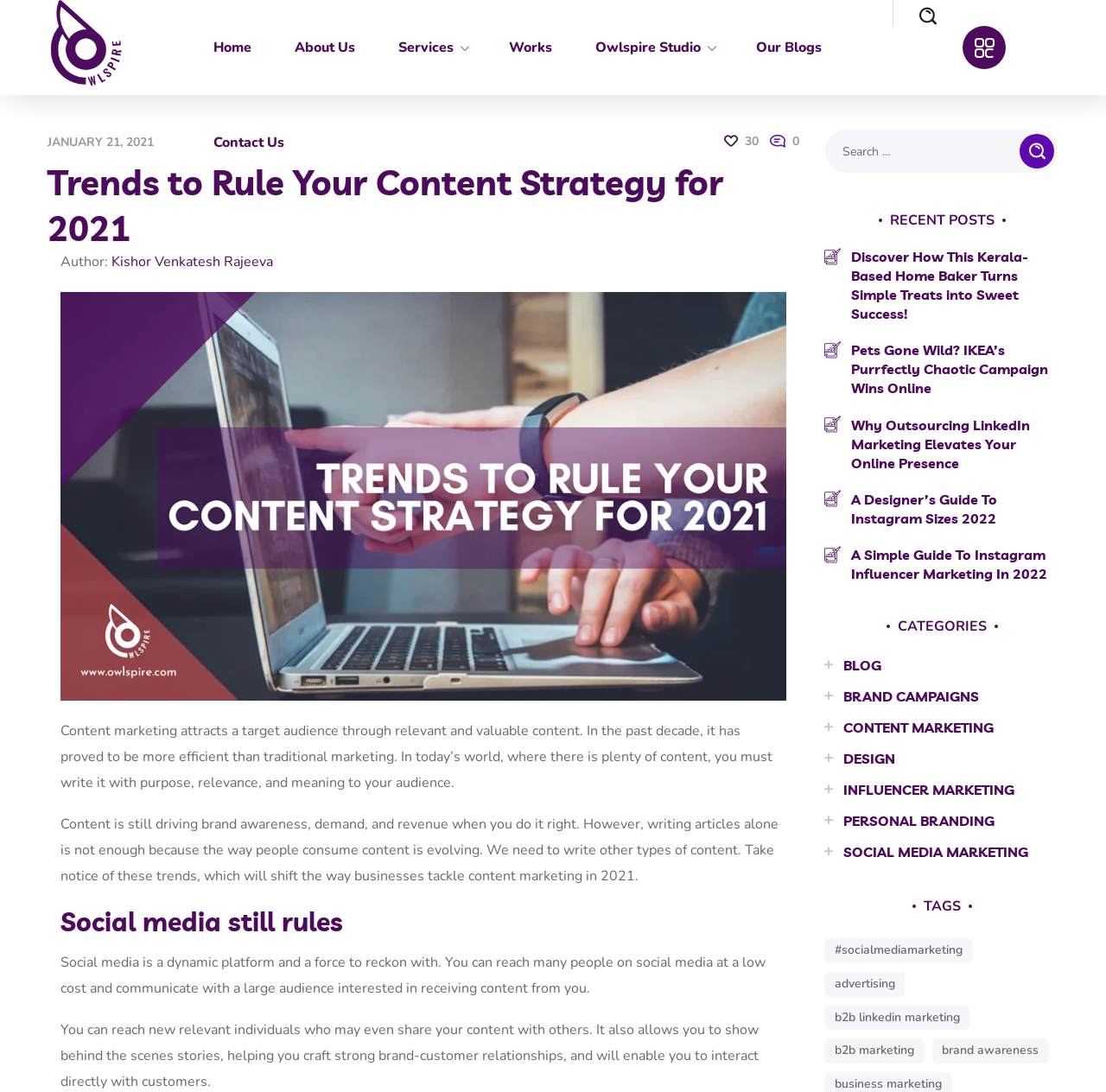Provide a single word or phrase answer to the question: 
What is the author's name of the article?

Kishor Venkatesh Rajeeva